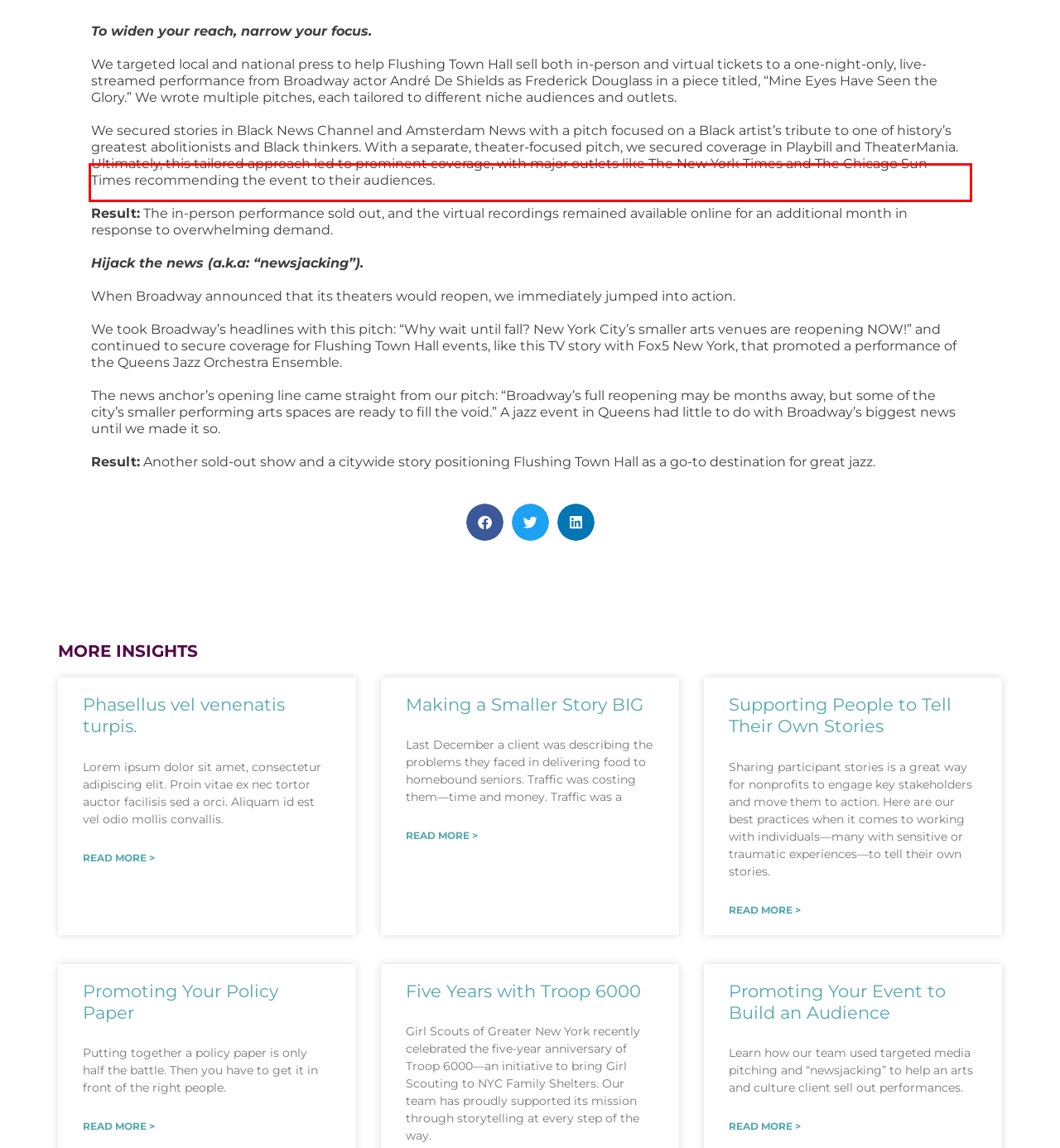You have a screenshot of a webpage with a red bounding box. Identify and extract the text content located inside the red bounding box.

Result: The in-person performance sold out, and the virtual recordings remained available online for an additional month in response to overwhelming demand.